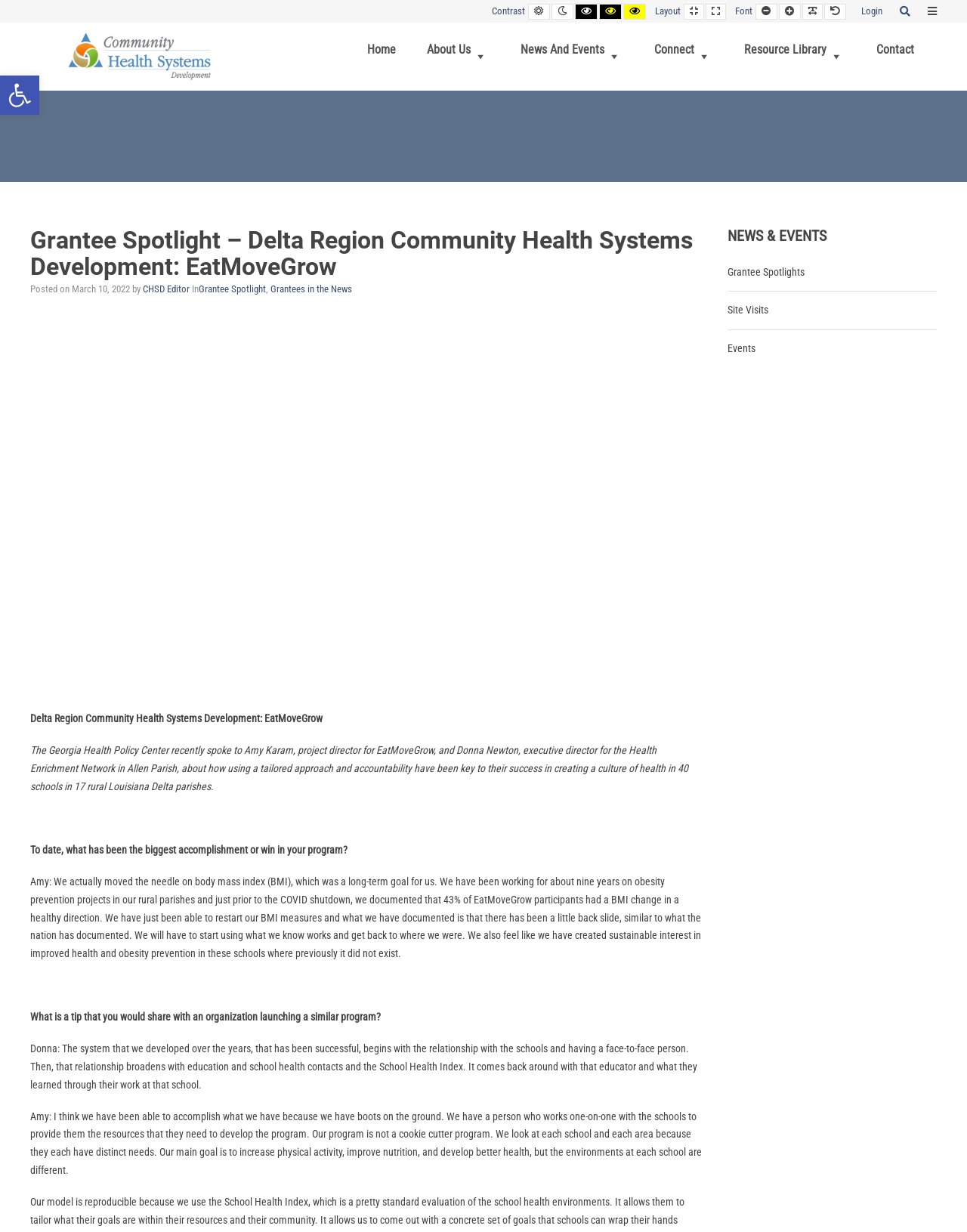Kindly determine the bounding box coordinates for the clickable area to achieve the given instruction: "Search".

[0.928, 0.0, 0.944, 0.018]